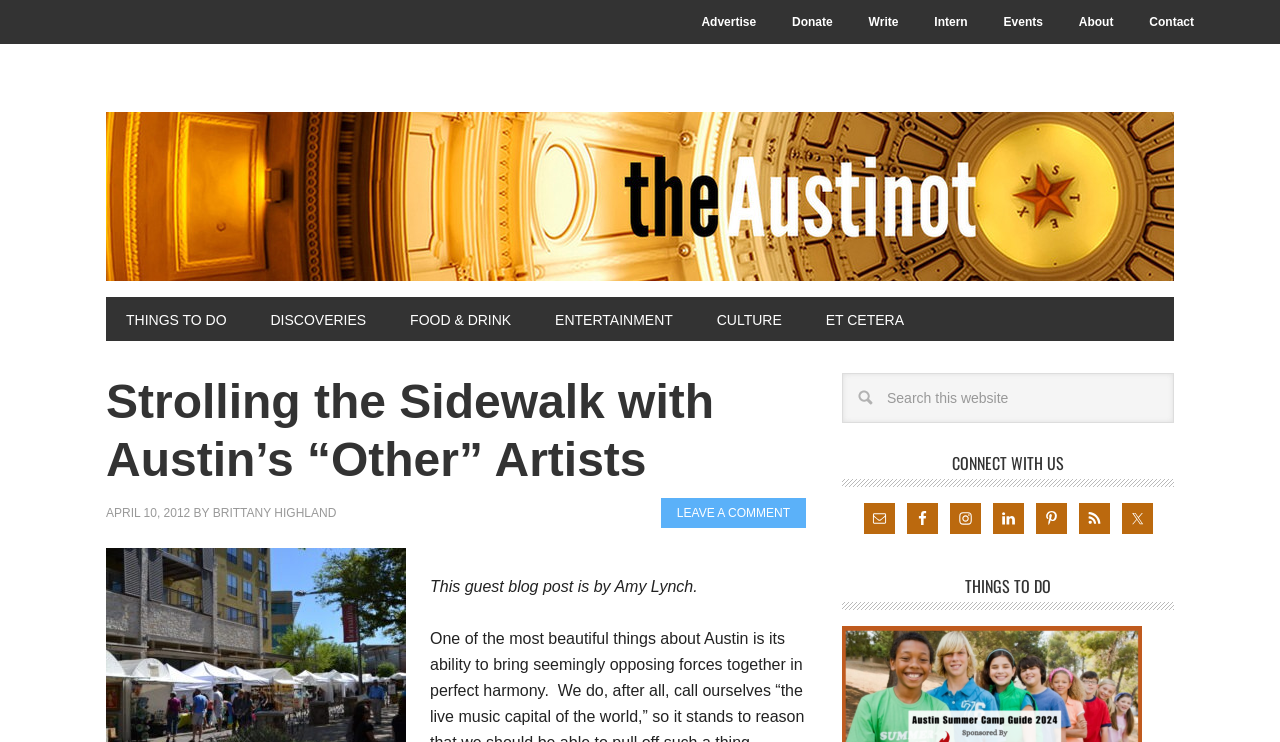Please identify the bounding box coordinates of the clickable area that will fulfill the following instruction: "Visit the Facebook page". The coordinates should be in the format of four float numbers between 0 and 1, i.e., [left, top, right, bottom].

[0.708, 0.678, 0.732, 0.72]